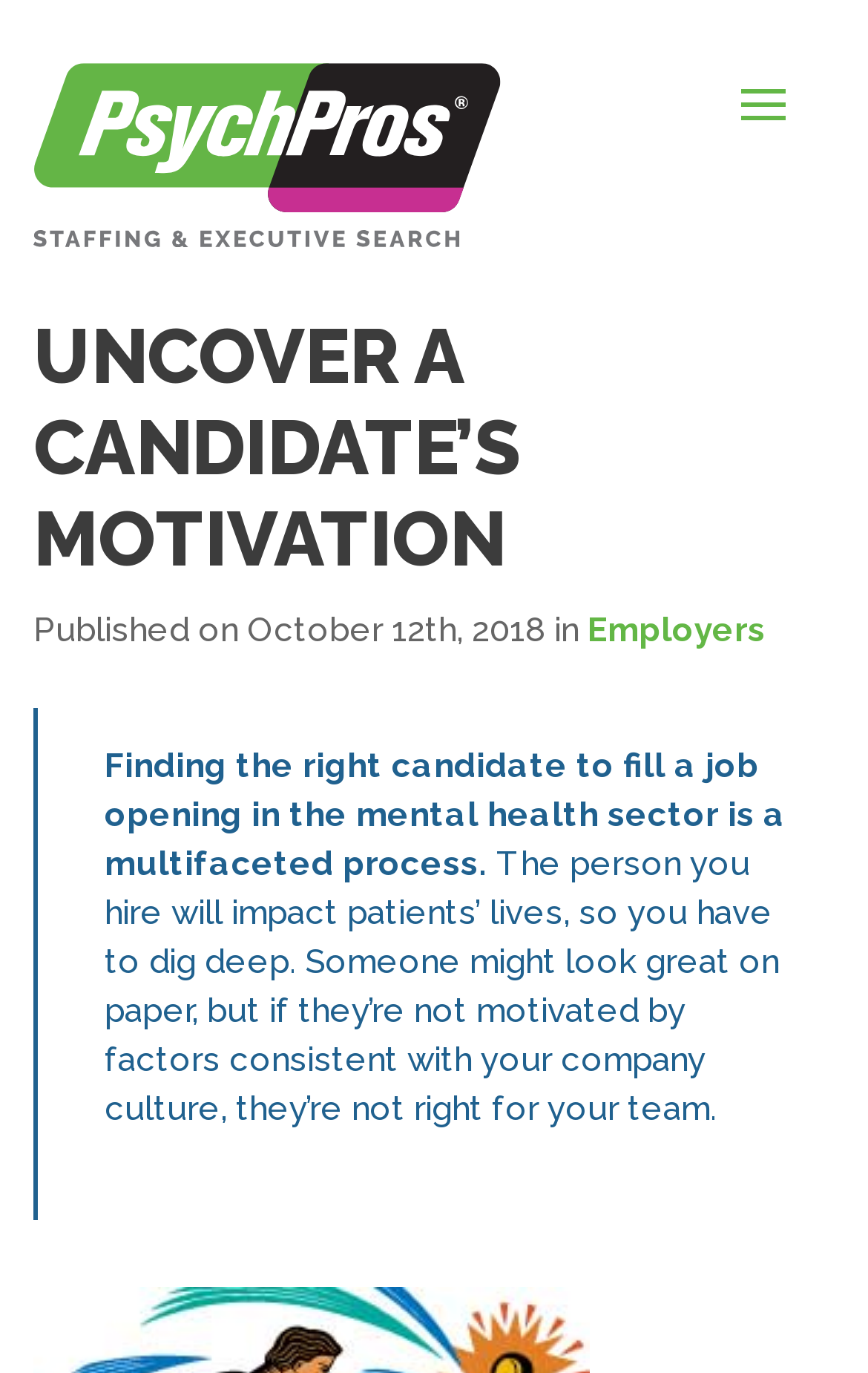Provide the bounding box coordinates of the area you need to click to execute the following instruction: "login or signup".

[0.333, 0.538, 1.0, 0.606]